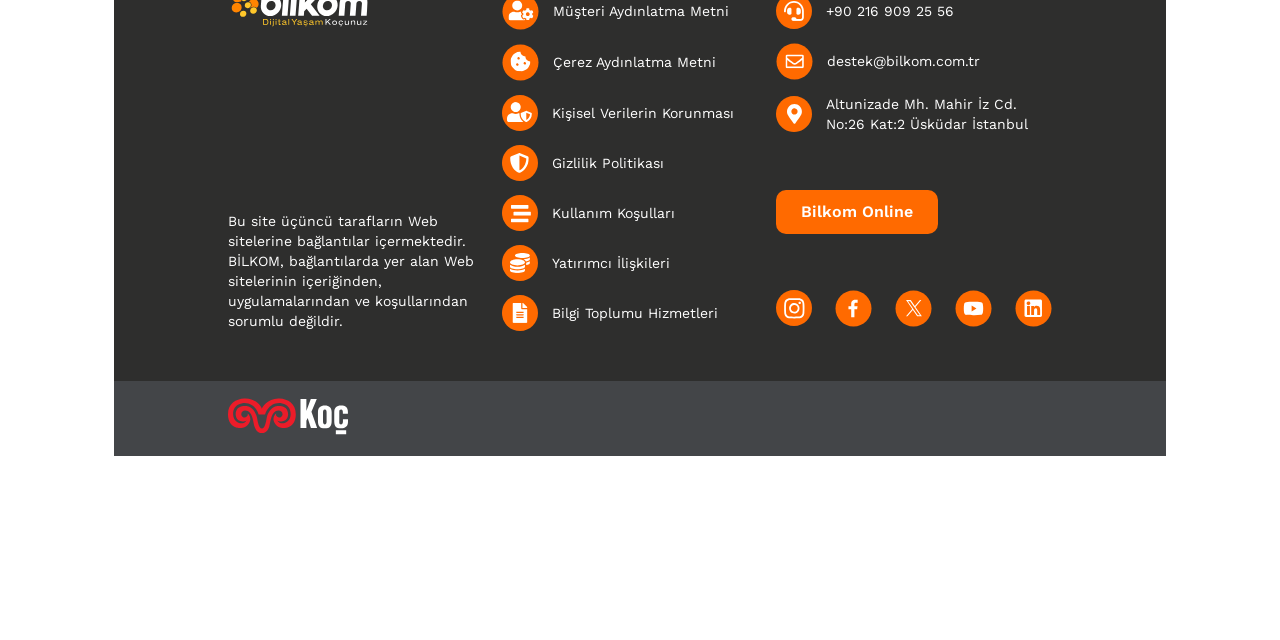Using the format (top-left x, top-left y, bottom-right x, bottom-right y), provide the bounding box coordinates for the described UI element. All values should be floating point numbers between 0 and 1: Bilgi Toplumu Hizmetleri

[0.392, 0.461, 0.606, 0.517]